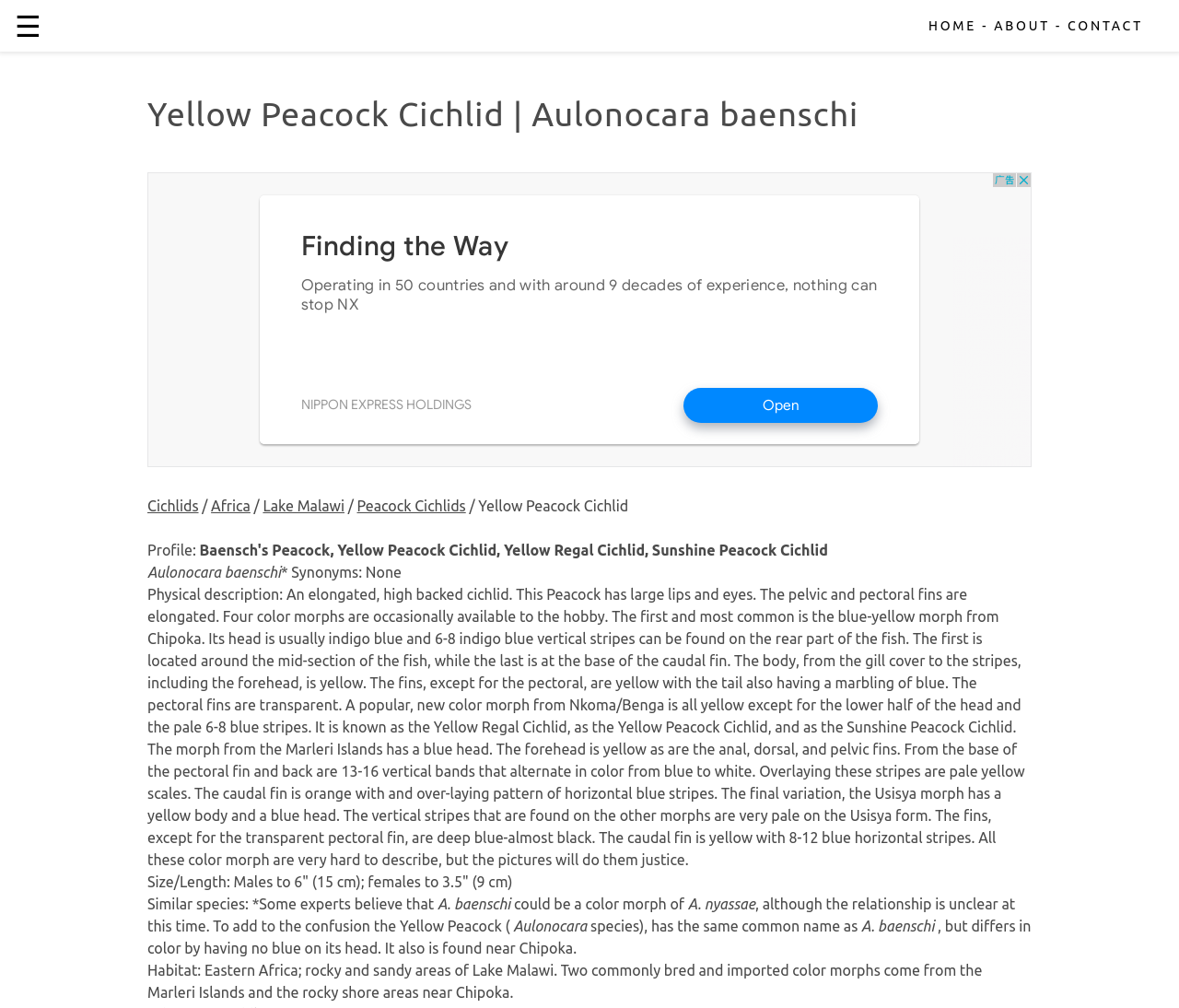Identify the main title of the webpage and generate its text content.

Yellow Peacock Cichlid | Aulonocara baenschi